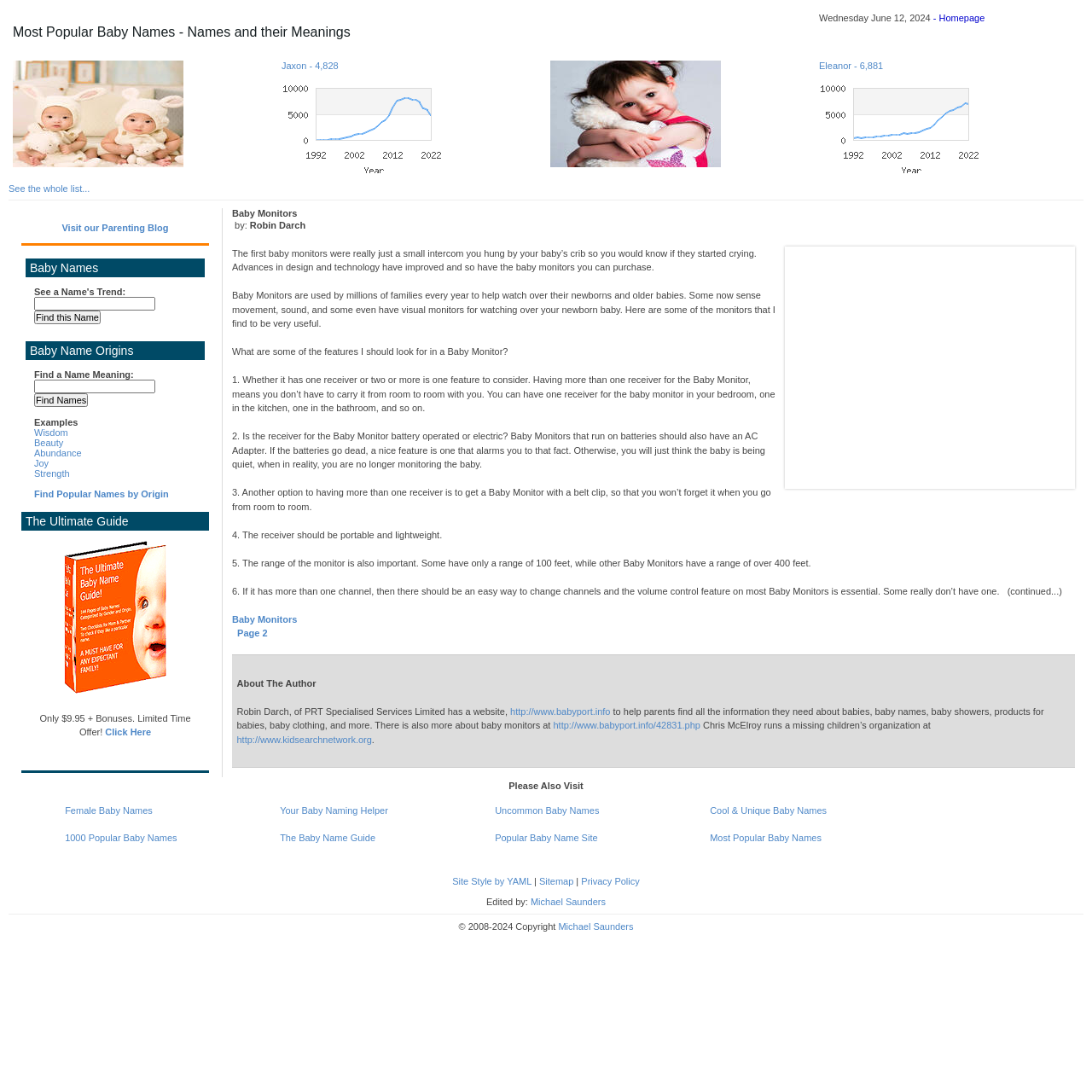Show the bounding box coordinates of the region that should be clicked to follow the instruction: "Find popular baby names."

[0.258, 0.055, 0.414, 0.16]